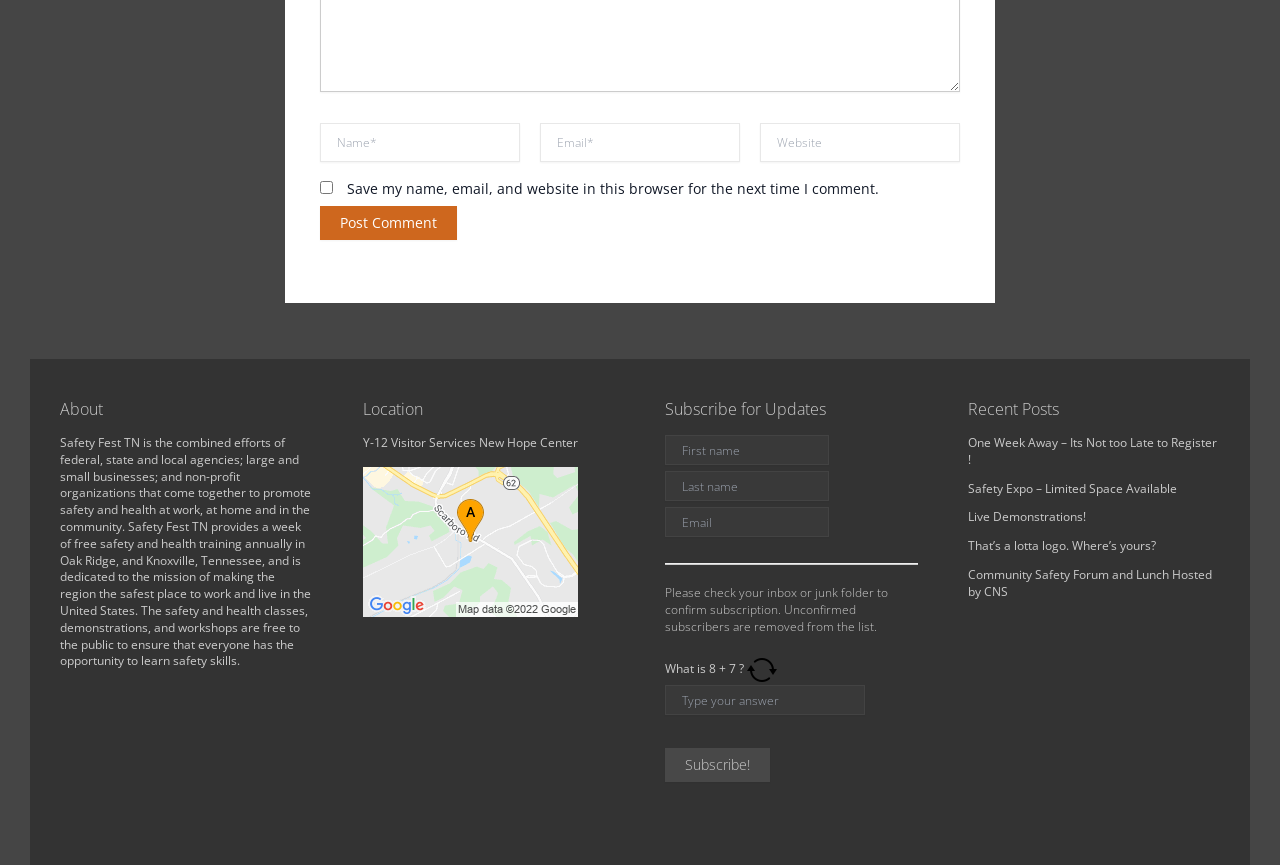Show the bounding box coordinates for the HTML element described as: "name="submit" value="Post Comment"".

[0.25, 0.238, 0.357, 0.278]